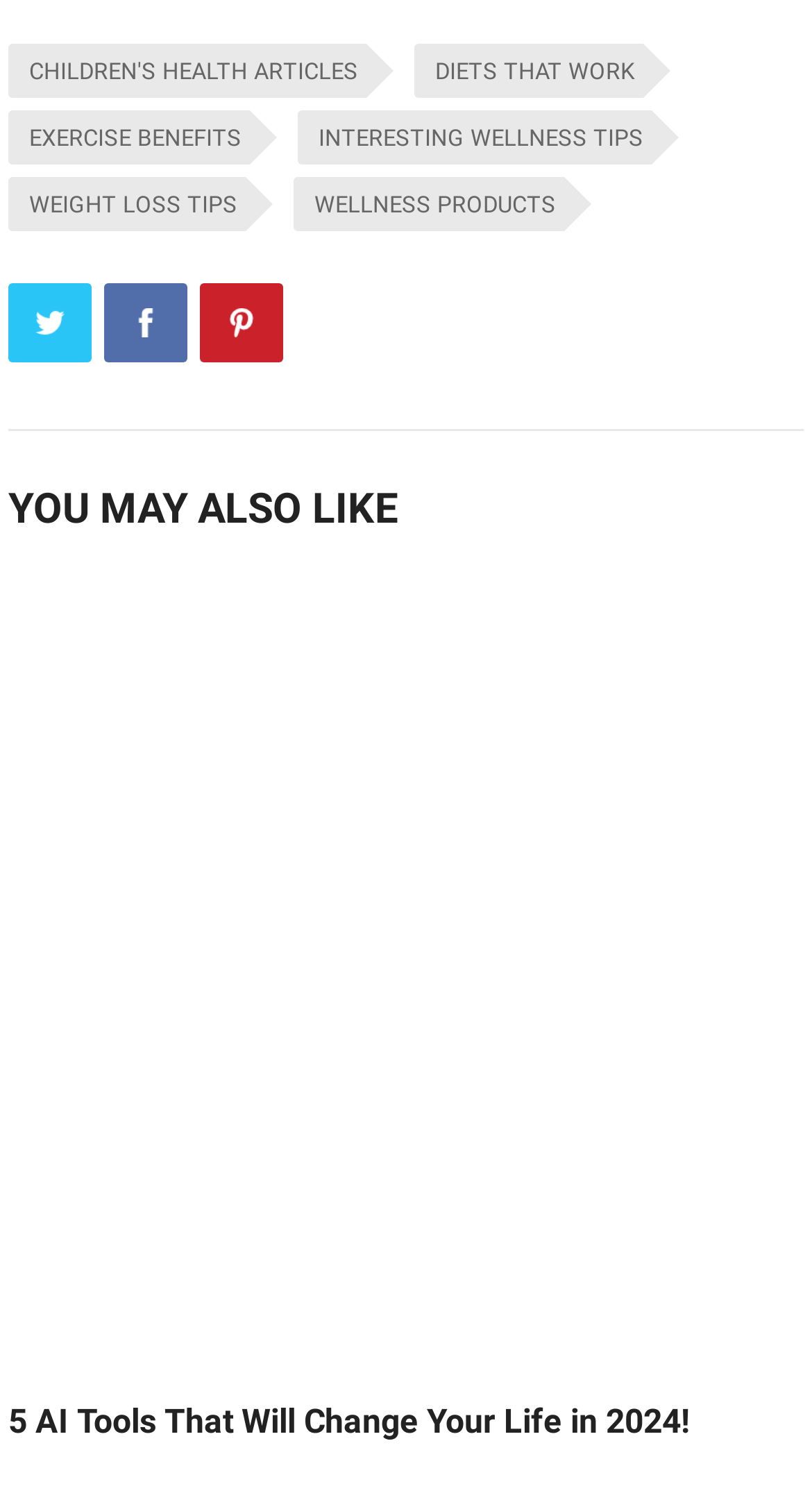Look at the image and give a detailed response to the following question: What is the title of the second article on the webpage?

I found the second article on the webpage by looking at the headings and links. The second article has a heading '5 AI Tools That Will Change Your Life in 2024!' with a bounding box coordinate of [0.01, 0.938, 0.848, 0.968].